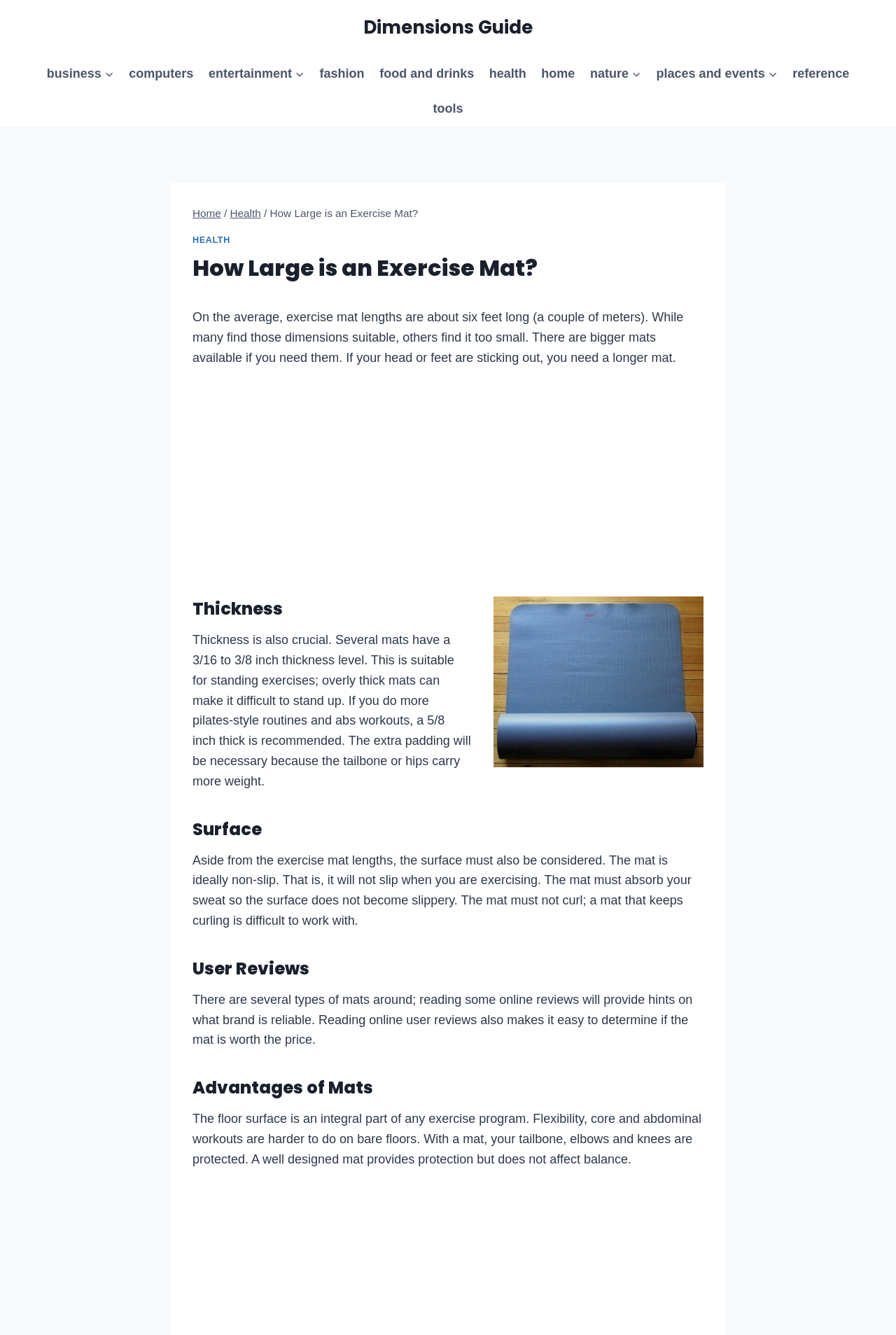Refer to the image and provide an in-depth answer to the question:
What body parts are protected by an exercise mat?

The webpage states that 'With a mat, your tailbone, elbows and knees are protected.' This information is provided in the section discussing the advantages of exercise mats.